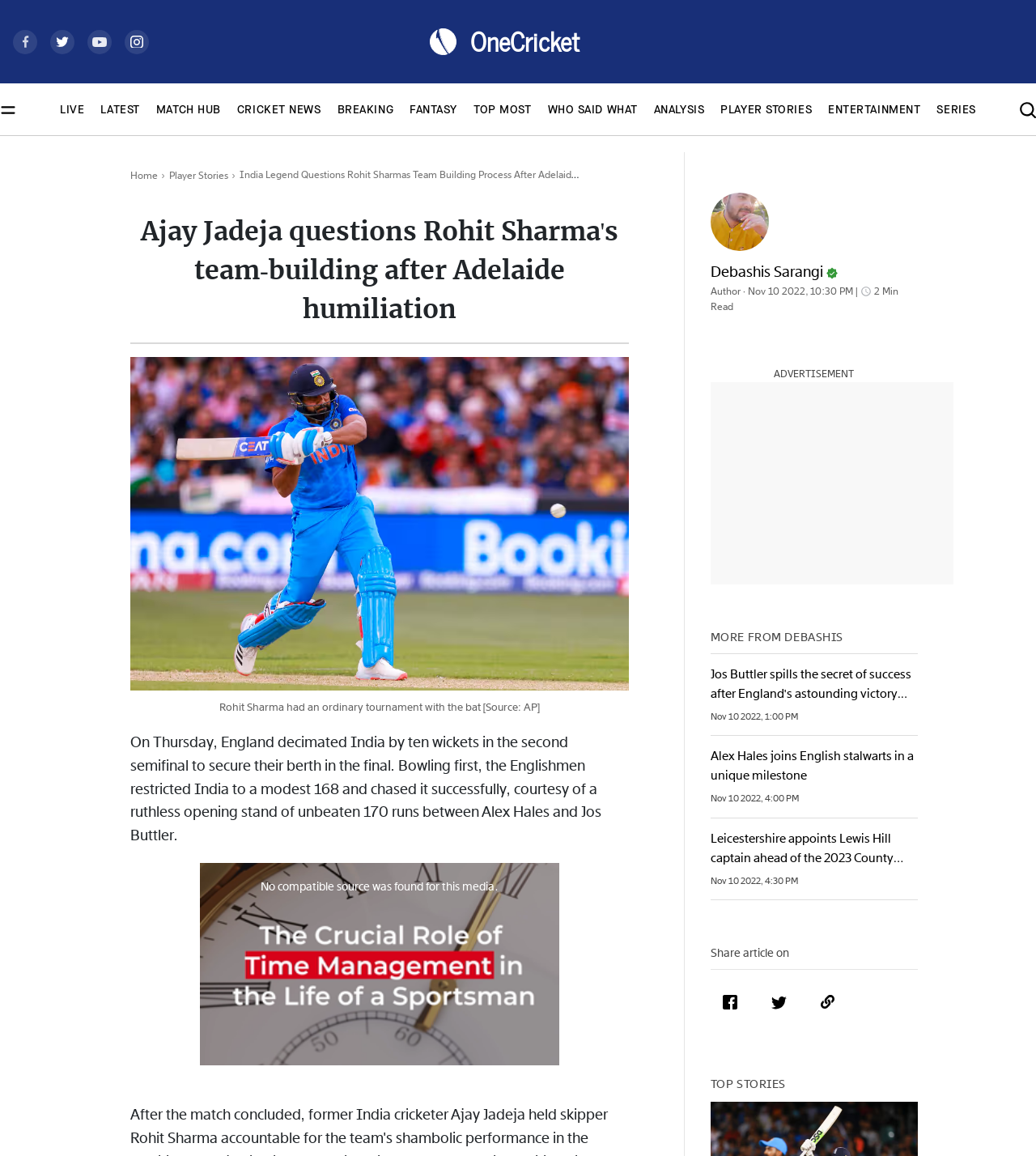Locate the bounding box coordinates of the element I should click to achieve the following instruction: "Share the article on Twitter".

[0.733, 0.85, 0.77, 0.884]